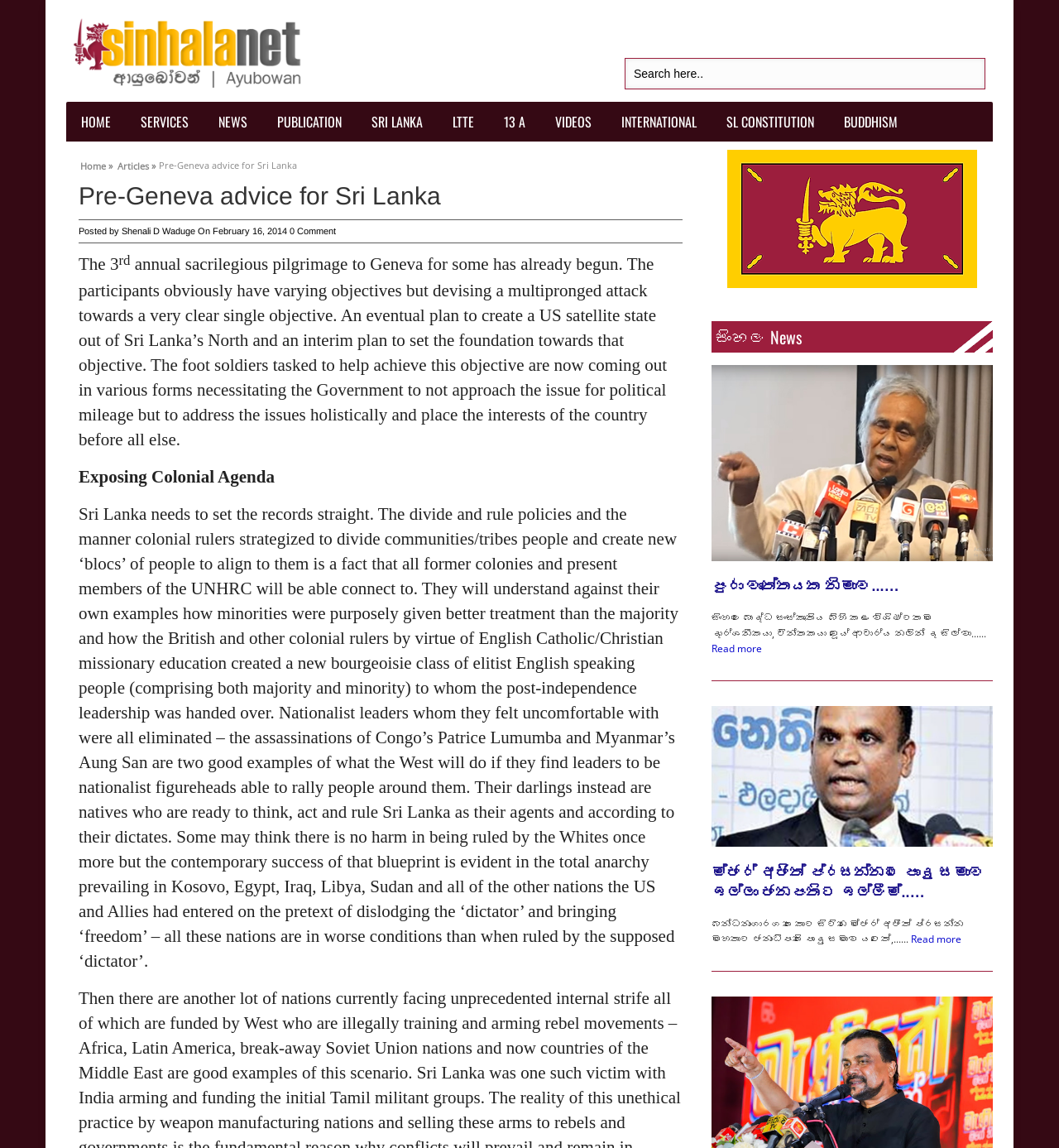Write a detailed summary of the webpage.

The webpage is about news and articles related to Sri Lanka. At the top, there is a logo and a search bar. Below the search bar, there is a navigation menu with links to different sections of the website, including "HOME", "SERVICES", "NEWS", "PUBLICATION", and others.

The main content of the page is an article titled "Pre-Geneva advice for Sri Lanka". The article is divided into several paragraphs, and it discusses the annual pilgrimage to Geneva and the objectives of the participants. The article also talks about the need for Sri Lanka to set the records straight and expose the colonial agenda.

To the right of the article, there is a section with a heading "සිංහල News" (Sinhala News). This section contains two news articles with images and summaries. The first article is about a Buddhist scholar, and the second article is about a request for presidential pardon for a major.

Below the news section, there is a horizontal separator, and then another news article with an image and a summary. This article is about a request for presidential pardon for a major.

Overall, the webpage has a simple layout with a focus on news and articles related to Sri Lanka.